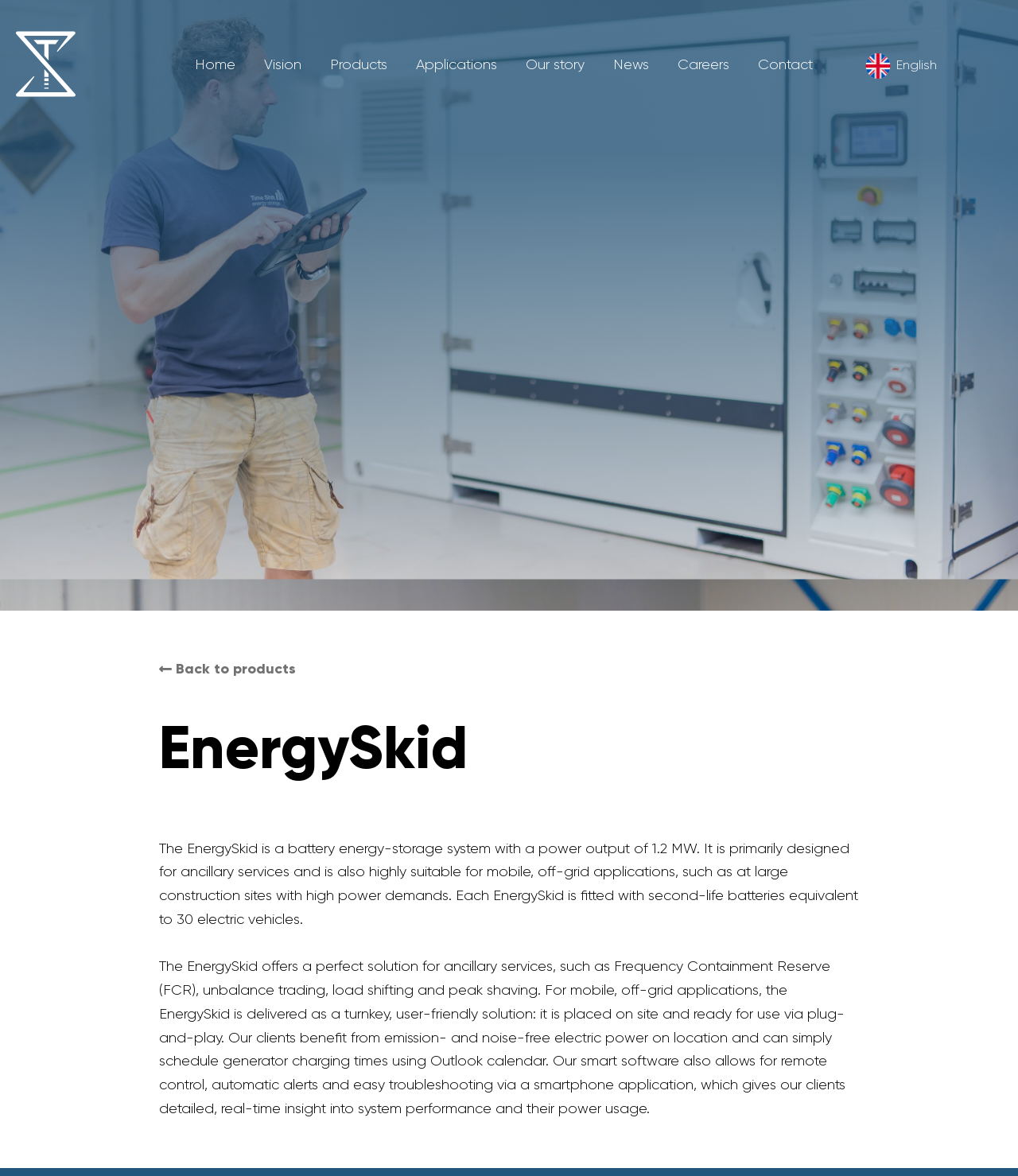Please provide a comprehensive answer to the question below using the information from the image: How many electric vehicles' worth of batteries are in each EnergySkid?

The StaticText element mentions that each EnergySkid is 'fitted with second-life batteries equivalent to 30 electric vehicles.'